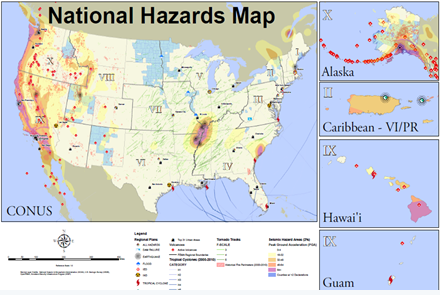Please answer the following question using a single word or phrase: 
What is the function of the color-coded legend?

Explains hazard types